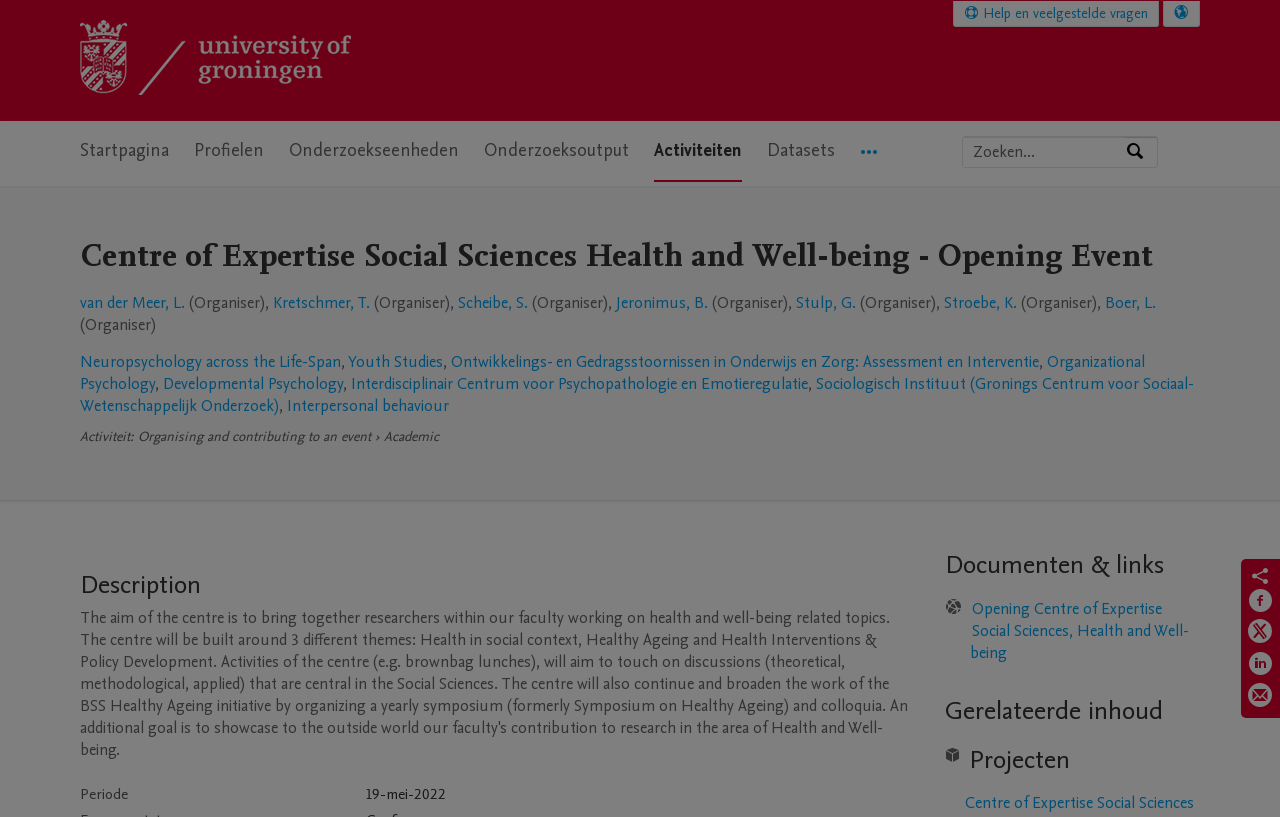Determine the bounding box coordinates for the region that must be clicked to execute the following instruction: "Go to help and frequently asked questions".

[0.745, 0.001, 0.905, 0.032]